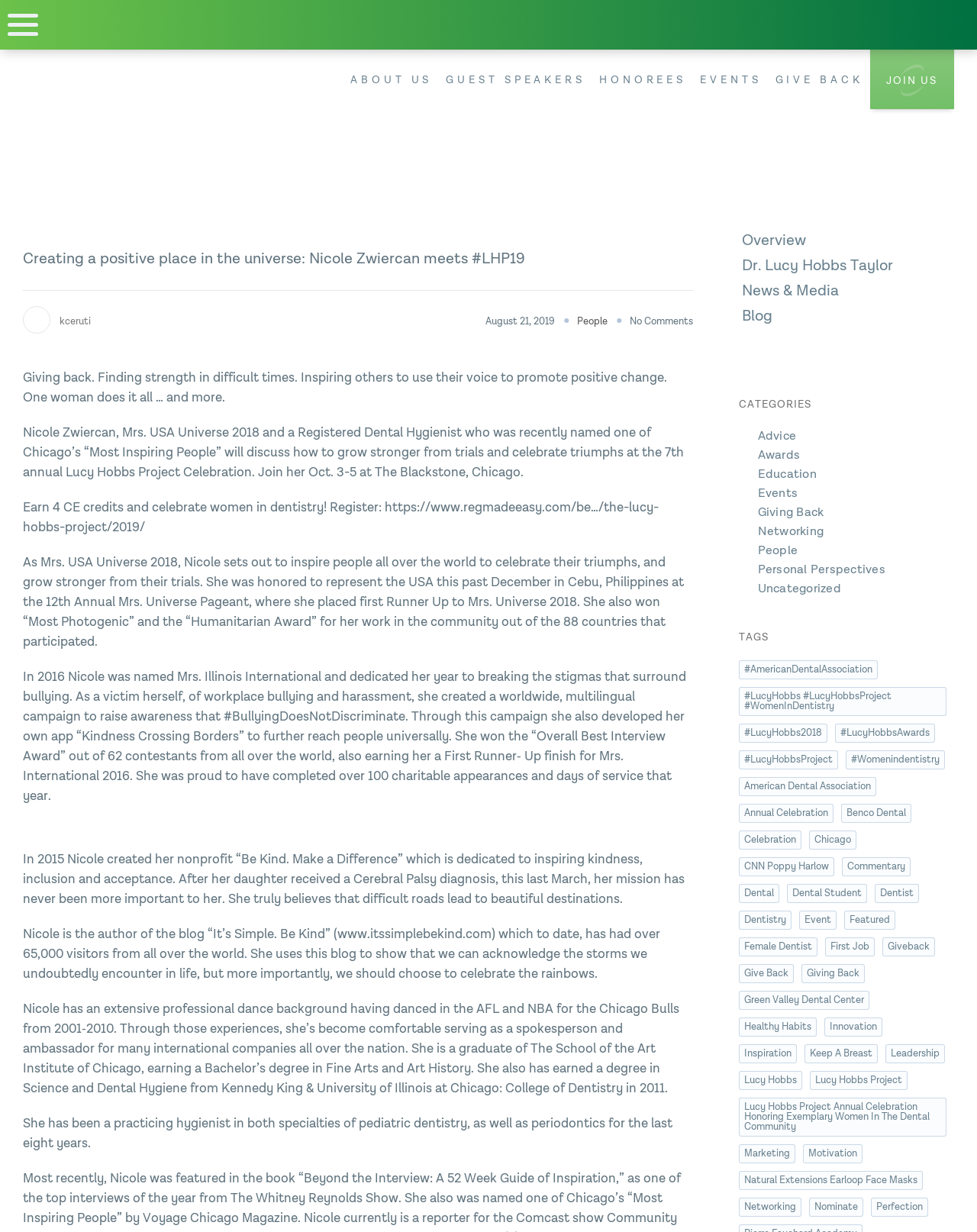Using the description: "Personal Perspectives", identify the bounding box of the corresponding UI element in the screenshot.

[0.775, 0.458, 0.906, 0.468]